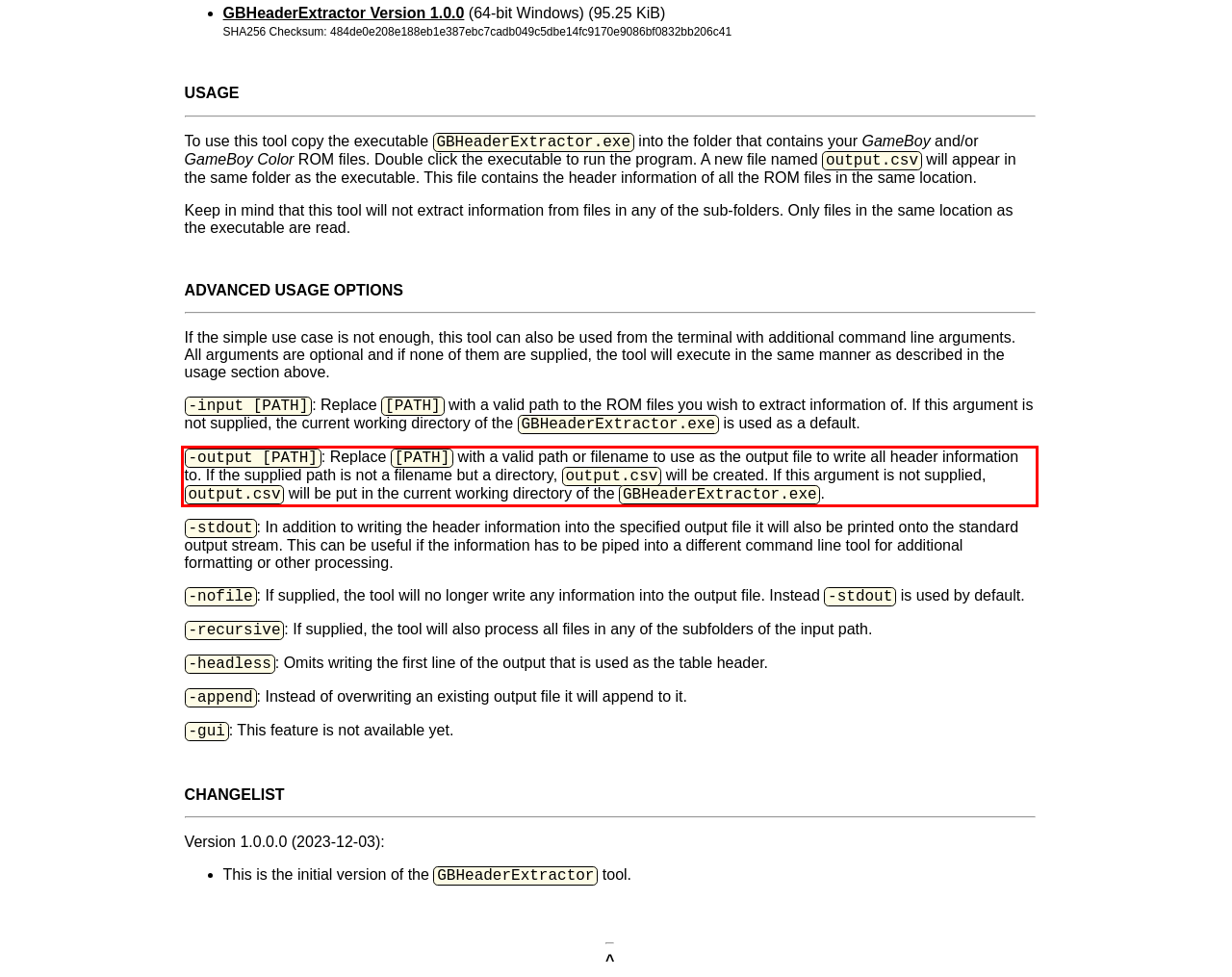Using OCR, extract the text content found within the red bounding box in the given webpage screenshot.

-output [PATH]: Replace [PATH] with a valid path or filename to use as the output file to write all header information to. If the supplied path is not a filename but a directory, output.csv will be created. If this argument is not supplied, output.csv will be put in the current working directory of the GBHeaderExtractor.exe.